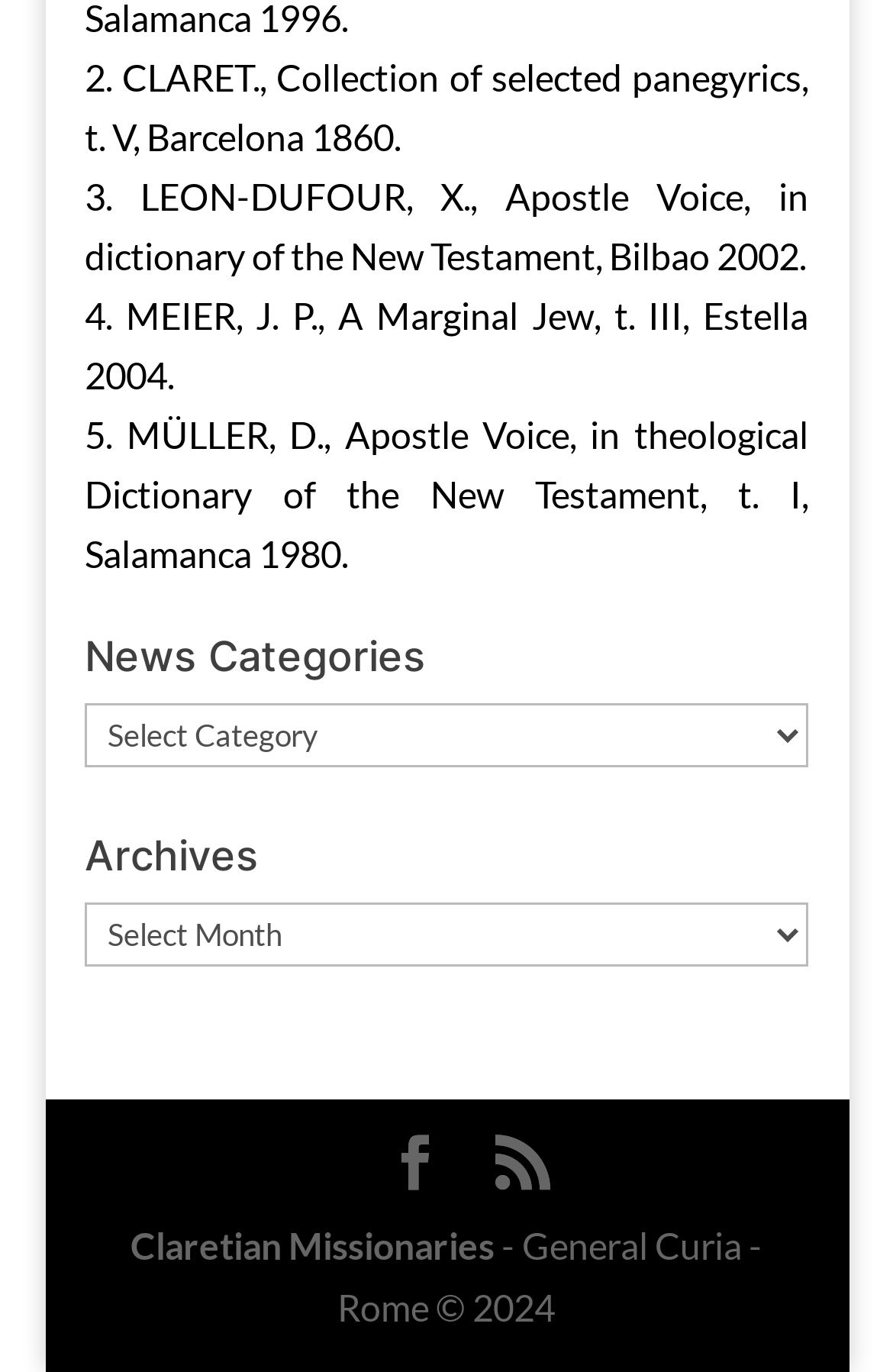Respond to the following query with just one word or a short phrase: 
What is the title of the first book?

CLARET